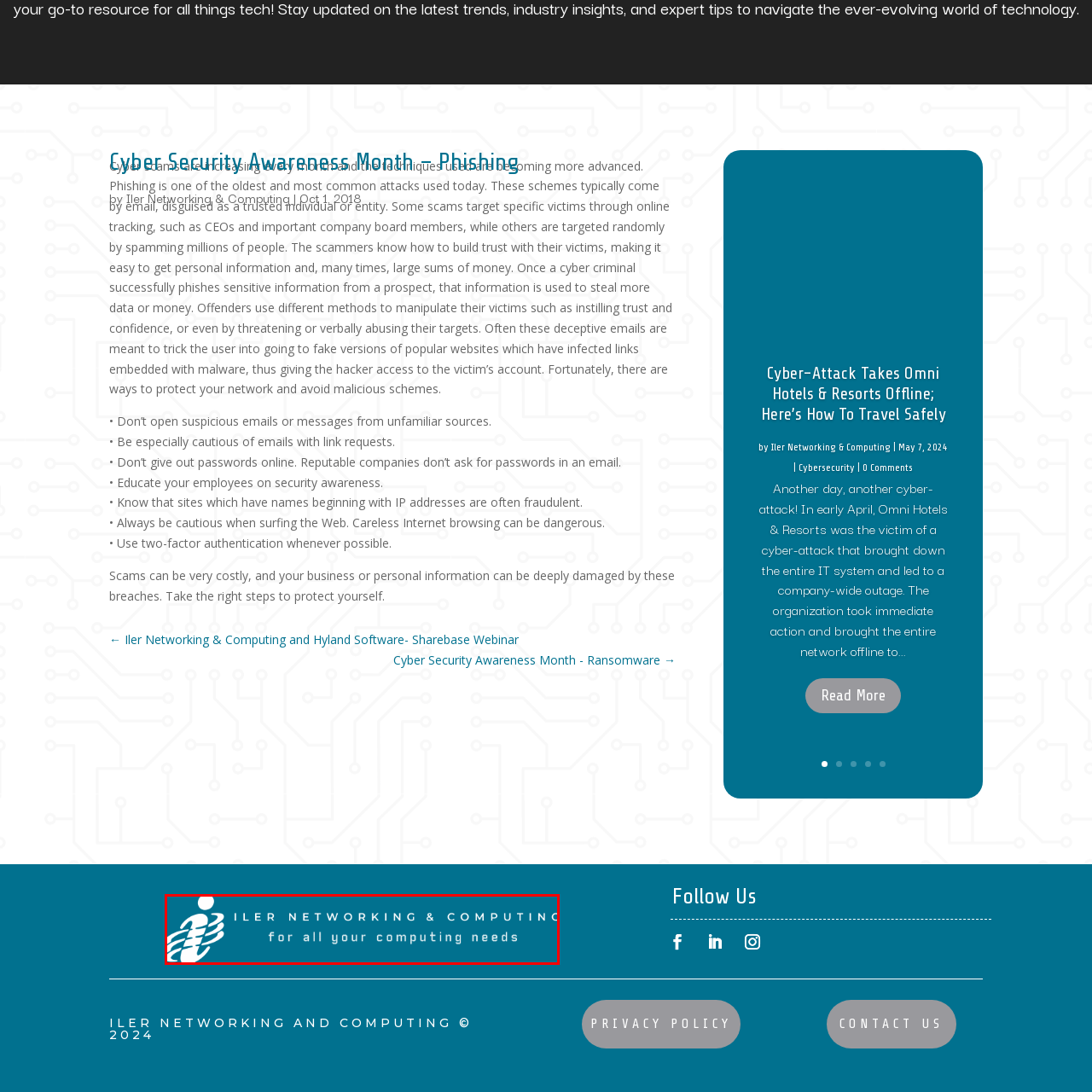Focus on the area highlighted by the red bounding box and give a thorough response to the following question, drawing from the image: What is the company's commitment to its clients?

The caption states that the tagline 'for all your computing needs' reinforces the company's commitment to being a comprehensive resource for computing solutions, indicating that the company is committed to providing a broad range of IT services and support to its clients.